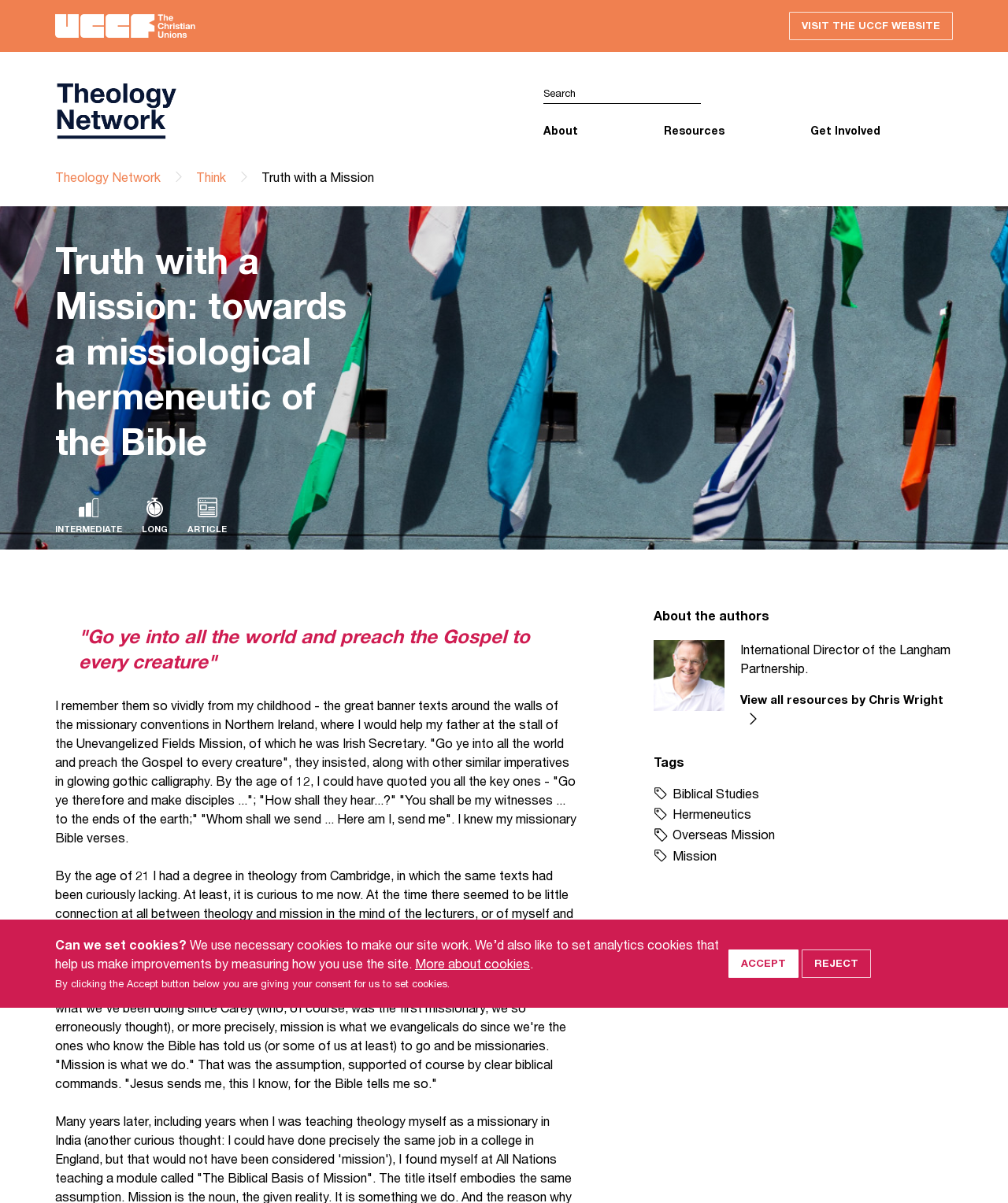Please predict the bounding box coordinates of the element's region where a click is necessary to complete the following instruction: "Search". The coordinates should be represented by four float numbers between 0 and 1, i.e., [left, top, right, bottom].

[0.539, 0.069, 0.695, 0.086]